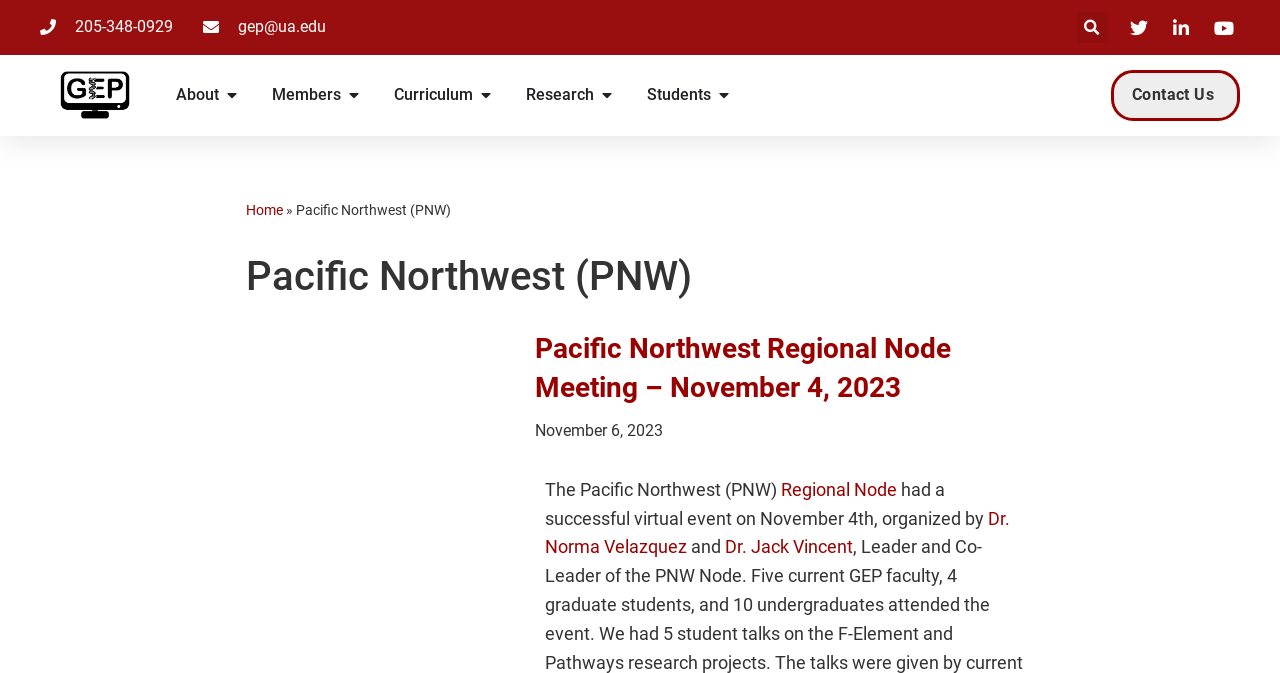What is the logo on the top left?
Kindly offer a detailed explanation using the data available in the image.

I found the logo by looking at the top left section of the webpage, where I saw an image element with the description 'Genomics Education Partnership logo'.